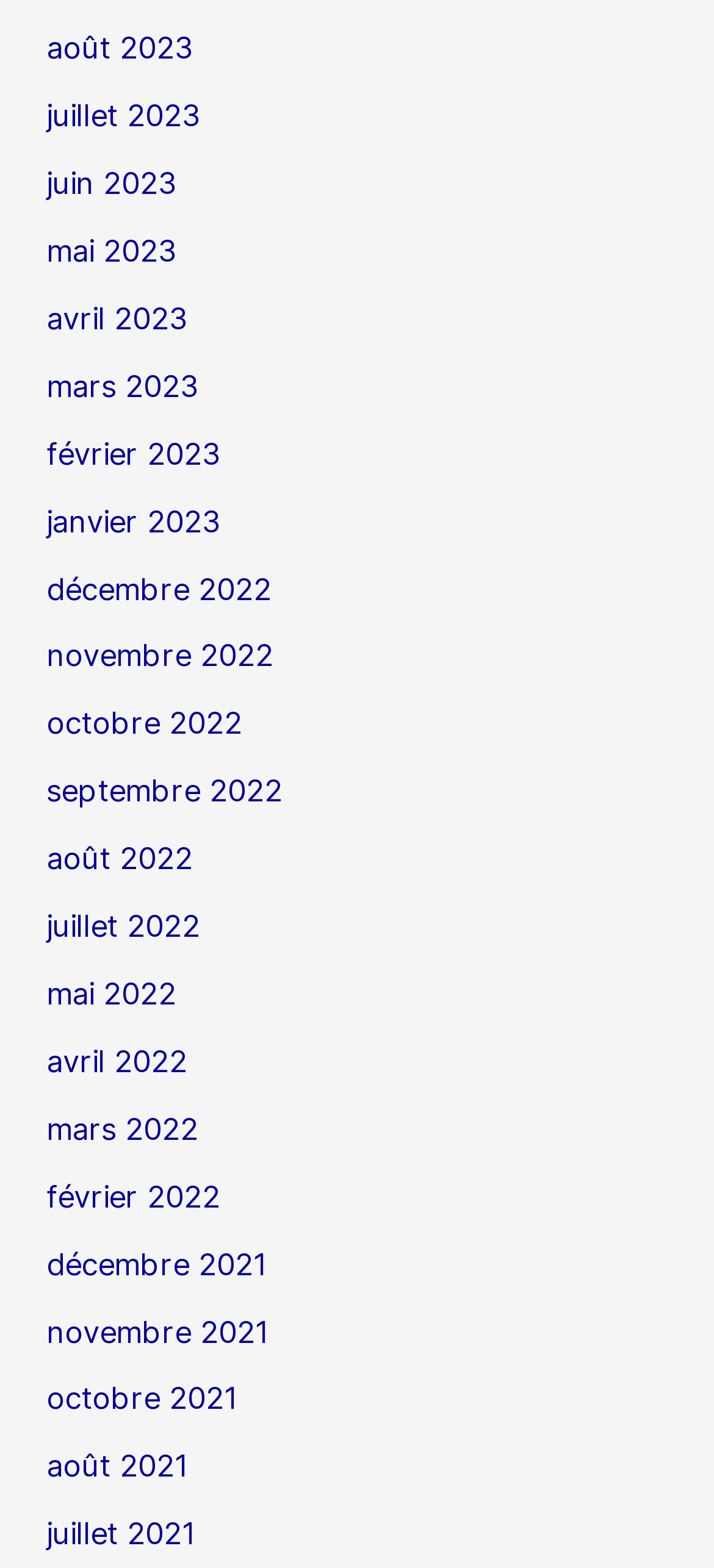Kindly determine the bounding box coordinates of the area that needs to be clicked to fulfill this instruction: "check december 2021".

[0.065, 0.794, 0.372, 0.817]